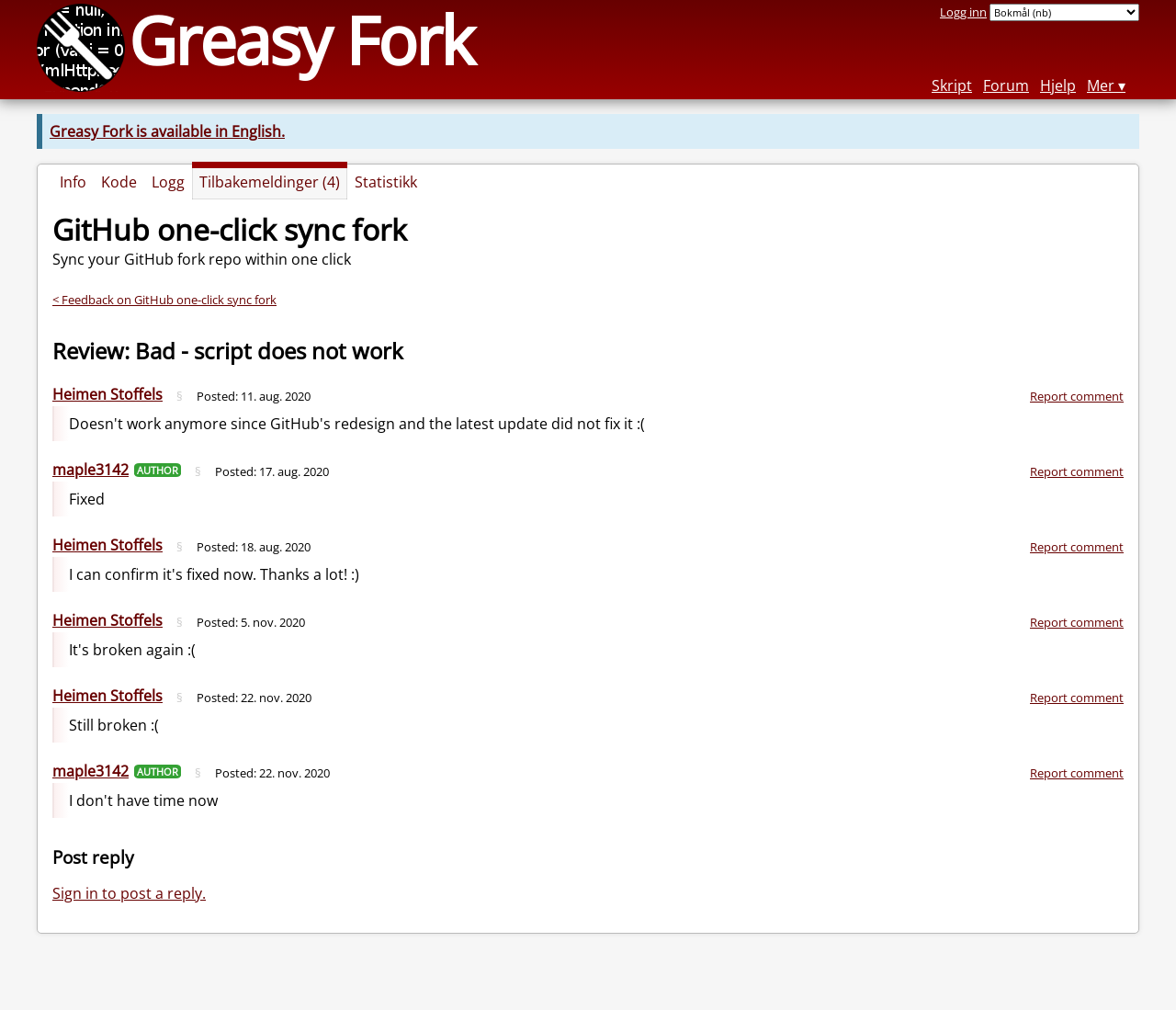Please specify the bounding box coordinates of the clickable region necessary for completing the following instruction: "View author '박준은'". The coordinates must consist of four float numbers between 0 and 1, i.e., [left, top, right, bottom].

None